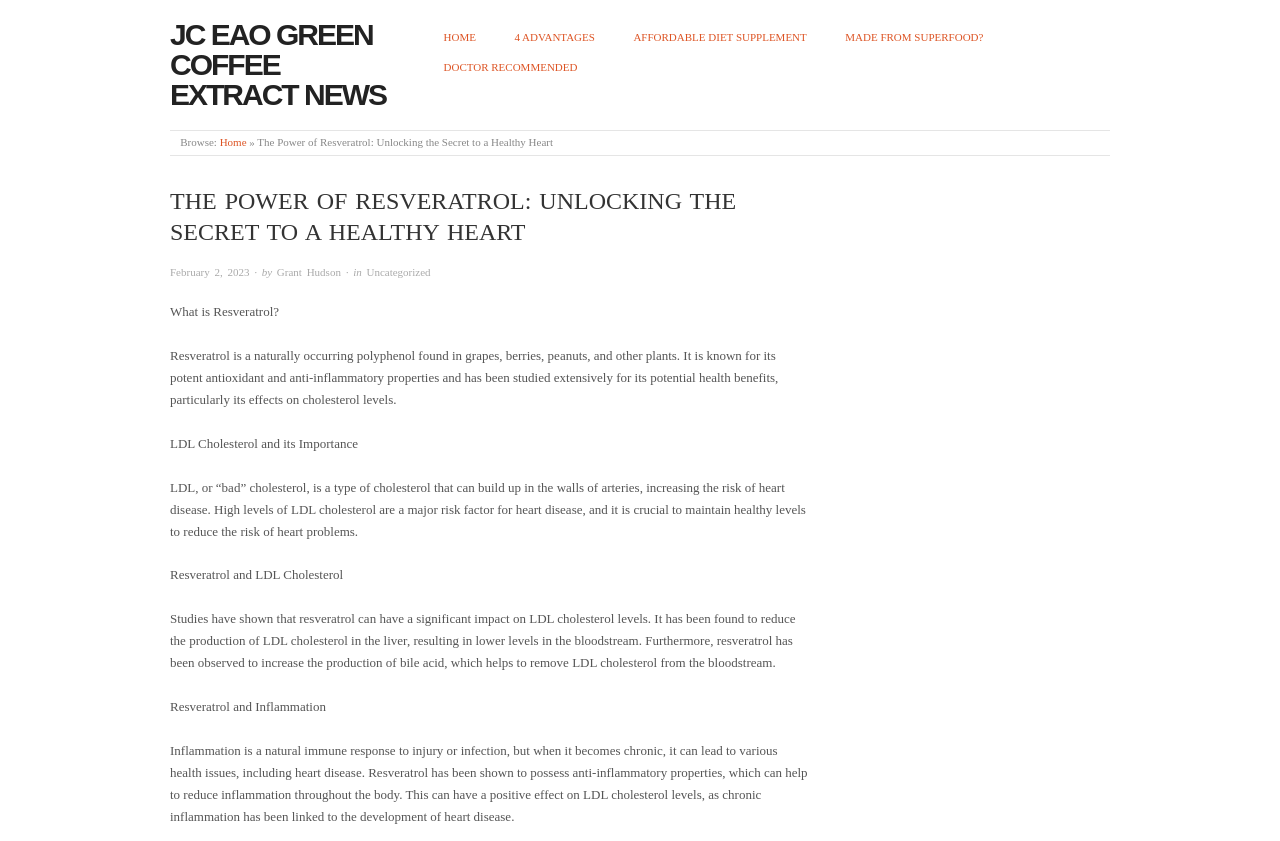Examine the screenshot and answer the question in as much detail as possible: What is Resveratrol found in?

I found the answer by reading the article's content, which describes what Resveratrol is. The StaticText 'Resveratrol is a naturally occurring polyphenol found in grapes, berries, peanuts, and other plants.' provides the answer to this question.